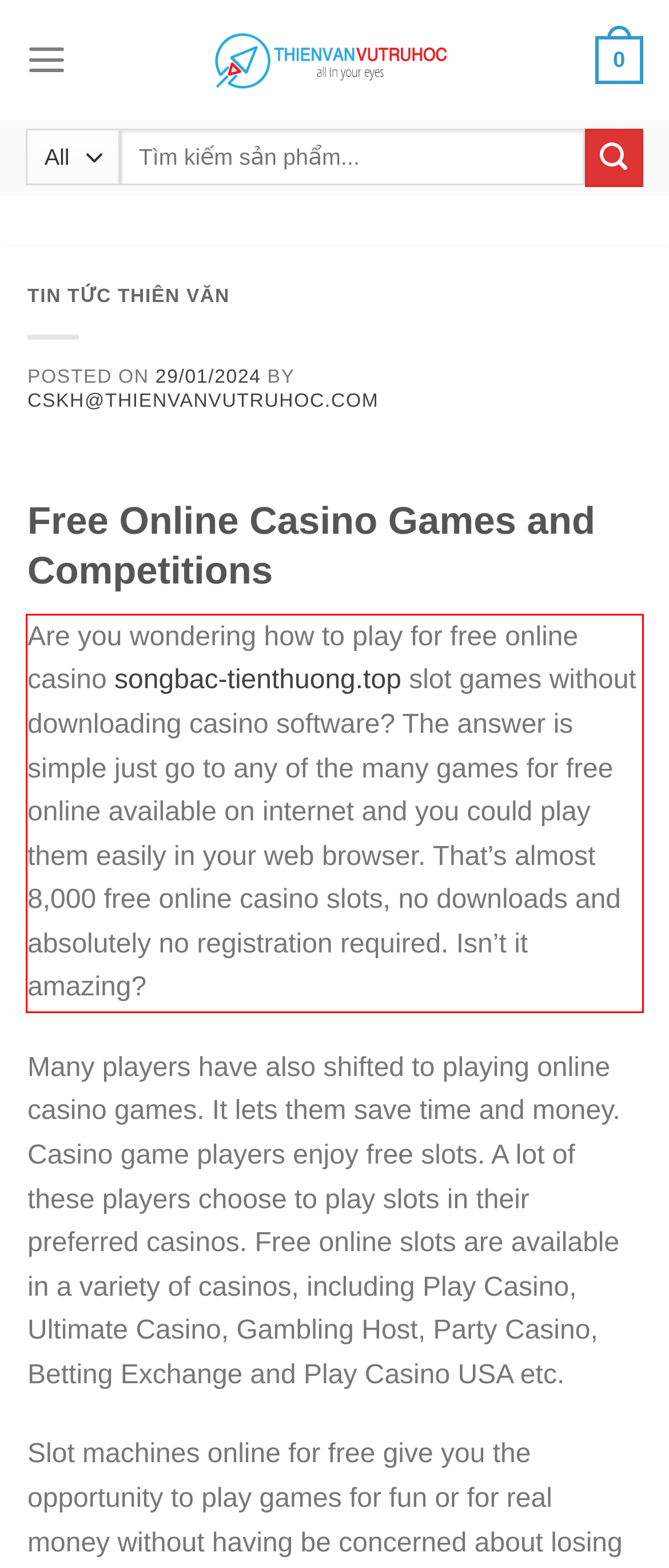Inspect the webpage screenshot that has a red bounding box and use OCR technology to read and display the text inside the red bounding box.

Are you wondering how to play for free online casino songbac-tienthuong.top slot games without downloading casino software? The answer is simple just go to any of the many games for free online available on internet and you could play them easily in your web browser. That’s almost 8,000 free online casino slots, no downloads and absolutely no registration required. Isn’t it amazing?